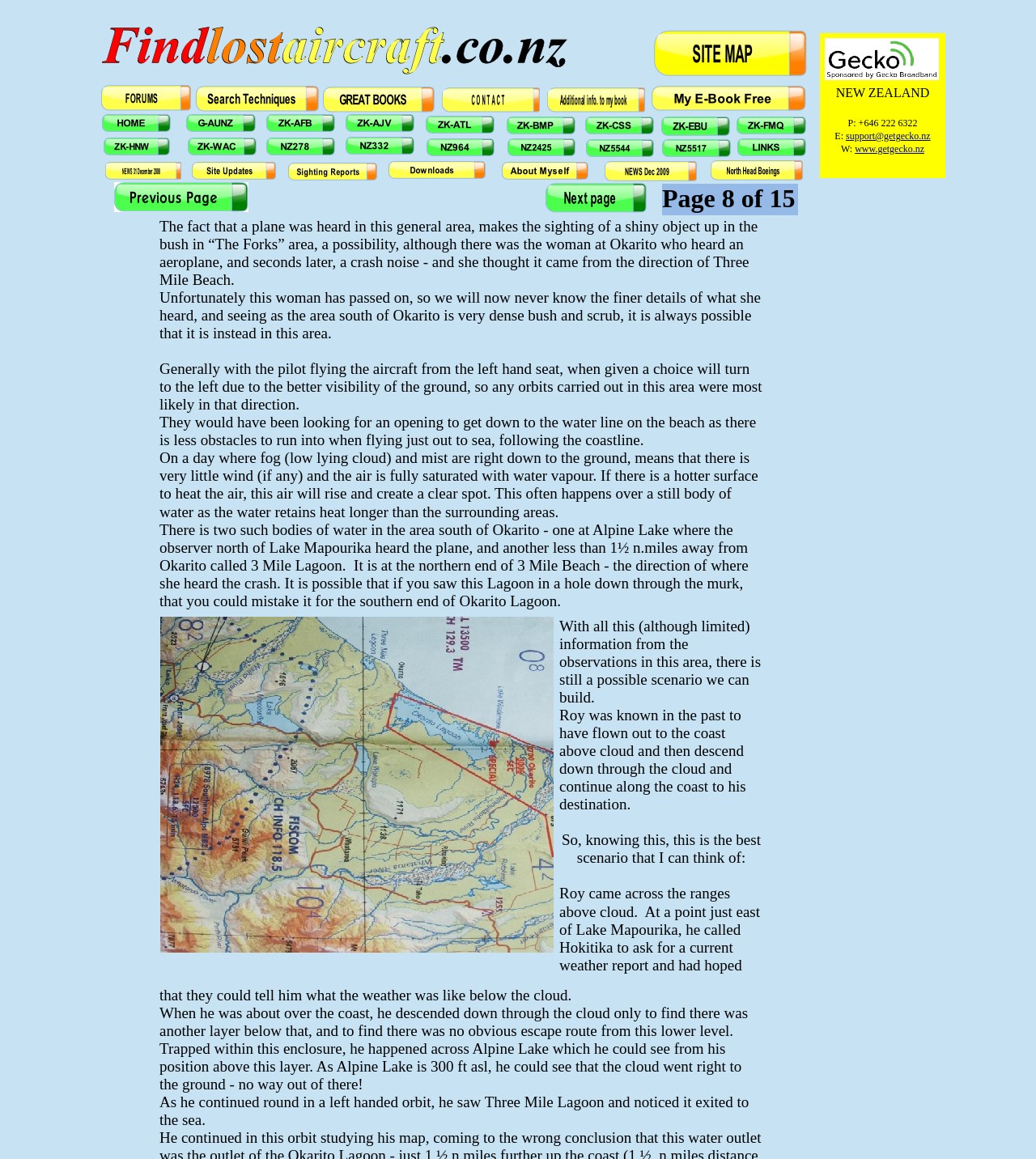Summarize the webpage comprehensively, mentioning all visible components.

This webpage is dedicated to searching for lost aircraft in New Zealand. At the top, there is a prominent image with the text "Find lost aircraft" and several smaller images of aircraft, including a Cessna 172, Tiger Moth, and Corsair, among others. These images are arranged horizontally across the top of the page.

Below the images, there are several sections of text. The first section discusses the possibility of a plane crash in the "Forks" area, citing a woman's account of hearing an aeroplane and then a crash noise. The text also mentions the pilot's likely behavior in the area, including turning left due to better visibility and searching for an opening to get down to the water line on the beach.

The next section of text explains the weather conditions on the day of the incident, including fog, mist, and low-lying cloud. It describes how the air can rise and create a clear spot over still bodies of water, such as Alpine Lake and 3 Mile Lagoon.

The following sections of text continue to discuss the possible scenario of the plane's flight path, including the pilot's descent through the cloud and his sighting of Alpine Lake and Three Mile Lagoon. The text also mentions the pilot's past behavior of flying out to the coast above cloud and then descending down through the cloud to continue along the coast to his destination.

On the right side of the page, there are several links and images, including "About Myself", "Sighting Reports", "NEWS", "FORUMS", and "SITE MAP". There is also a section with contact information, including a phone number, email address, and website URL.

At the bottom of the page, there is a navigation section with an image of a next page button and a text indicating that the current page is 8 of 15.